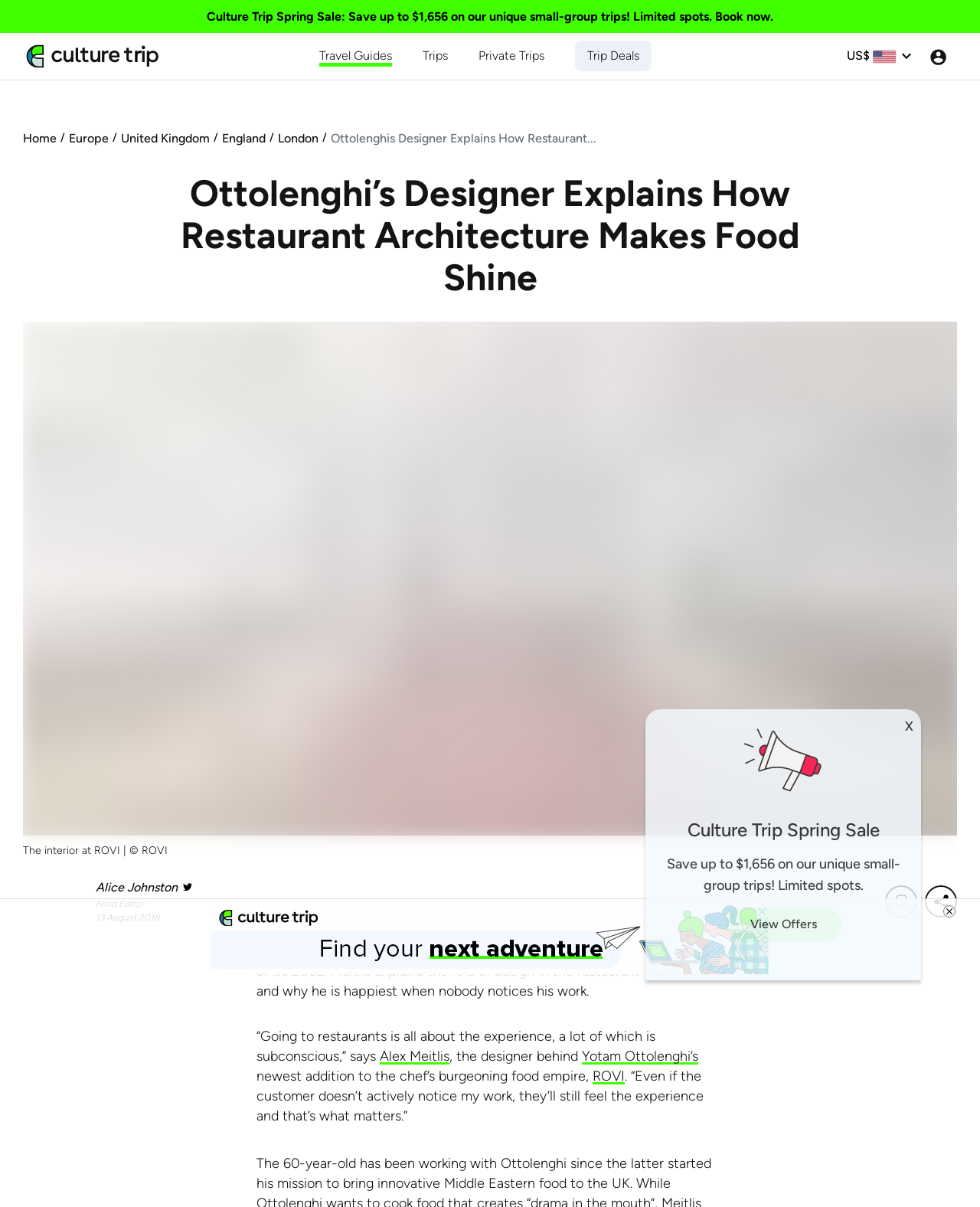Find the bounding box coordinates of the element to click in order to complete the given instruction: "Read the article by Alice Johnston."

[0.023, 0.74, 0.082, 0.752]